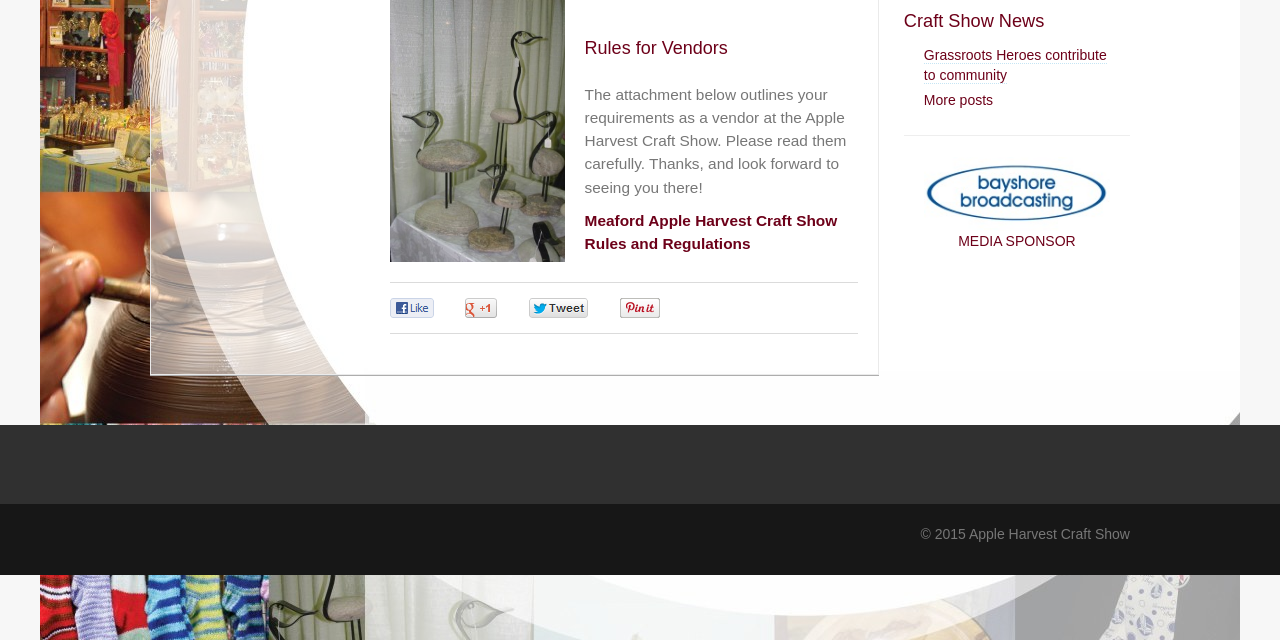Using the provided element description "Pinterest0", determine the bounding box coordinates of the UI element.

[0.483, 0.462, 0.551, 0.501]